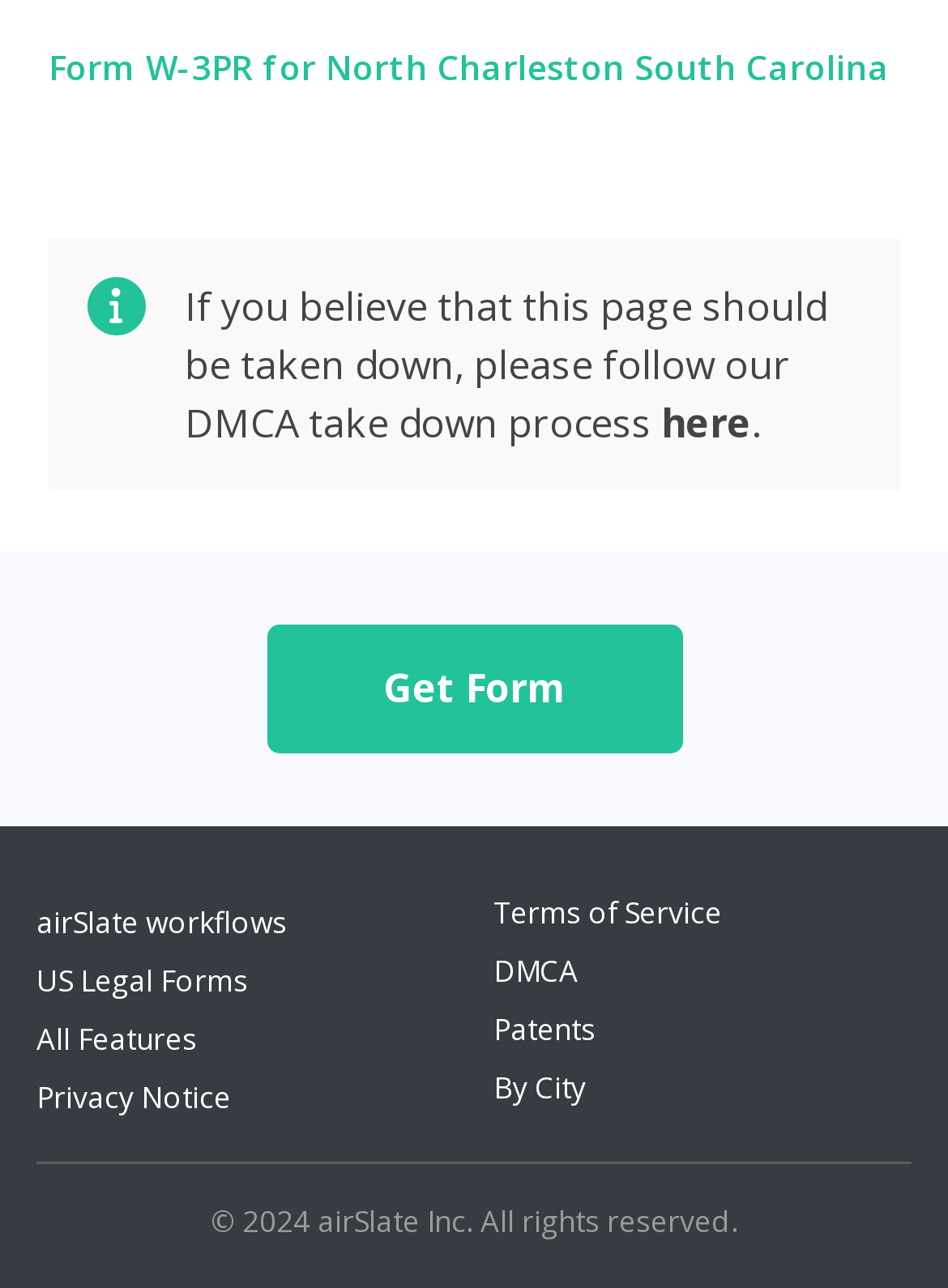What is the name of the form?
Using the information from the image, answer the question thoroughly.

The name of the form can be found in the link at the top of the page, which says 'Form W-3PR for North Charleston South Carolina'.